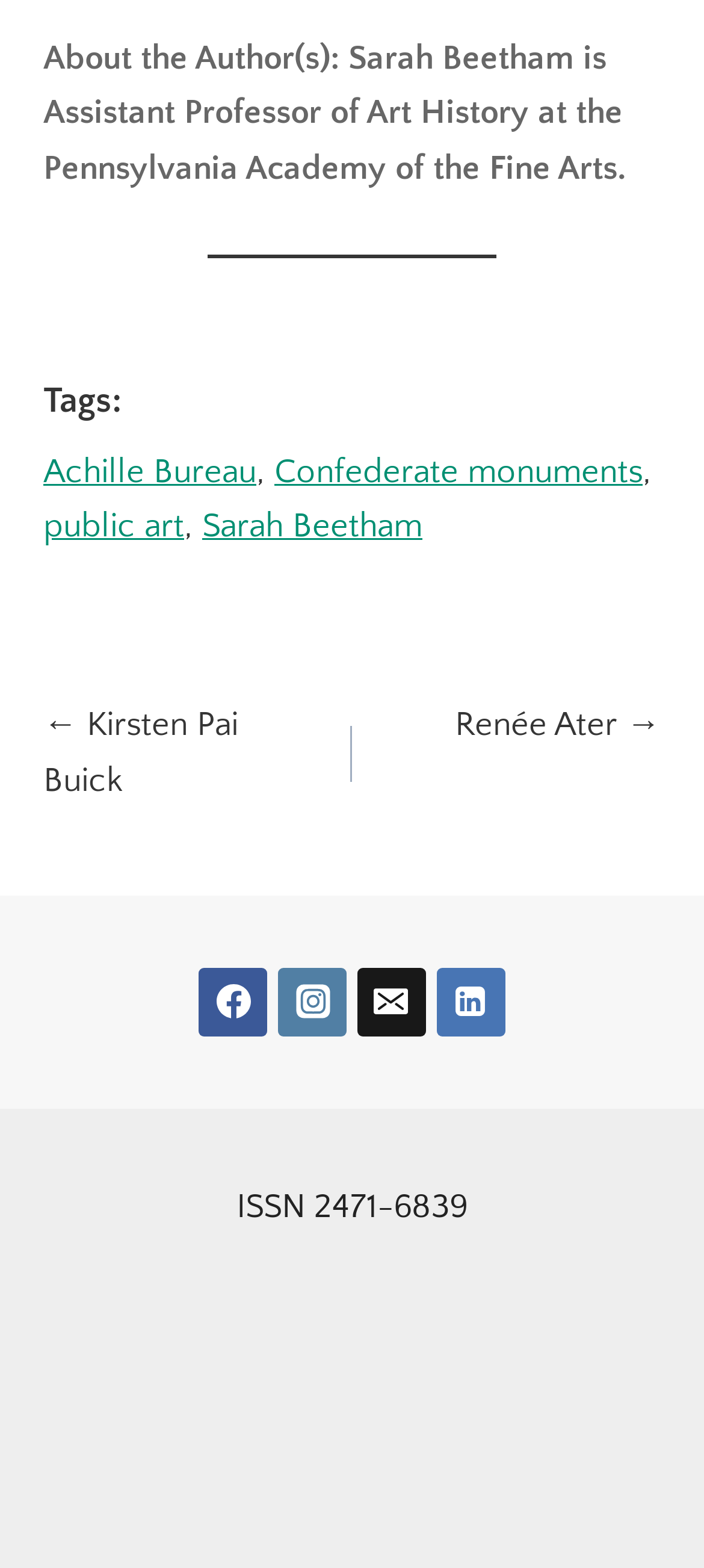Please identify the bounding box coordinates for the region that you need to click to follow this instruction: "Explore tag Achille Bureau".

[0.062, 0.289, 0.364, 0.313]